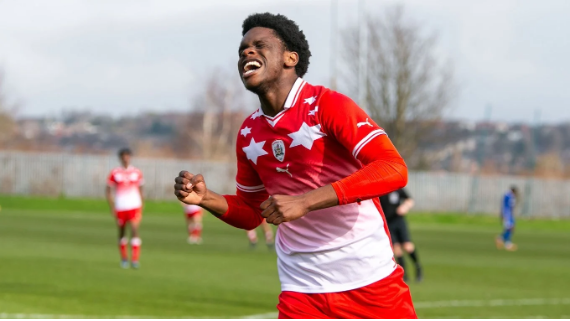What is the color of the player's kit?
Answer with a single word or short phrase according to what you see in the image.

Red and white